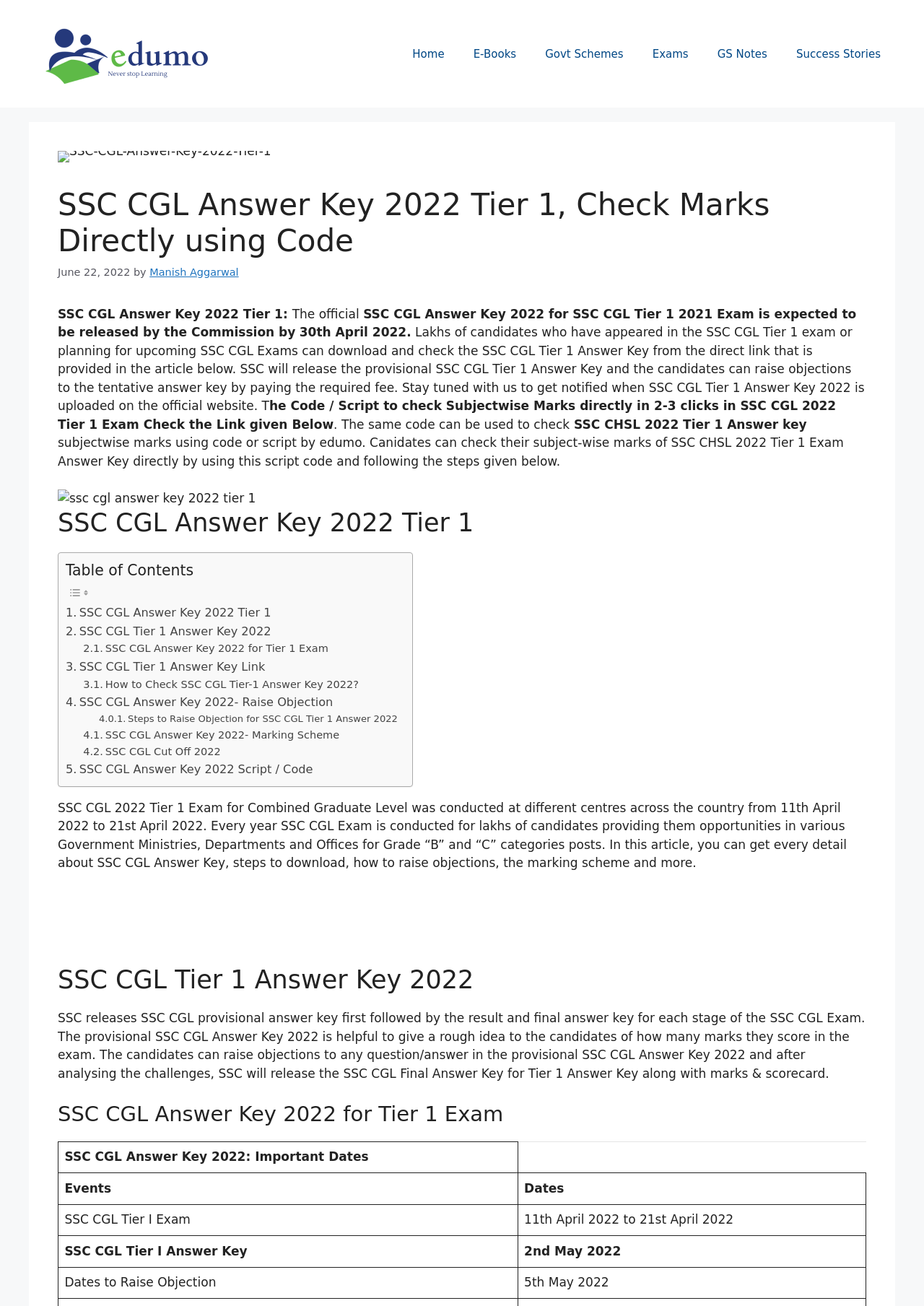Could you provide the bounding box coordinates for the portion of the screen to click to complete this instruction: "Click on the 'Home' link"?

None